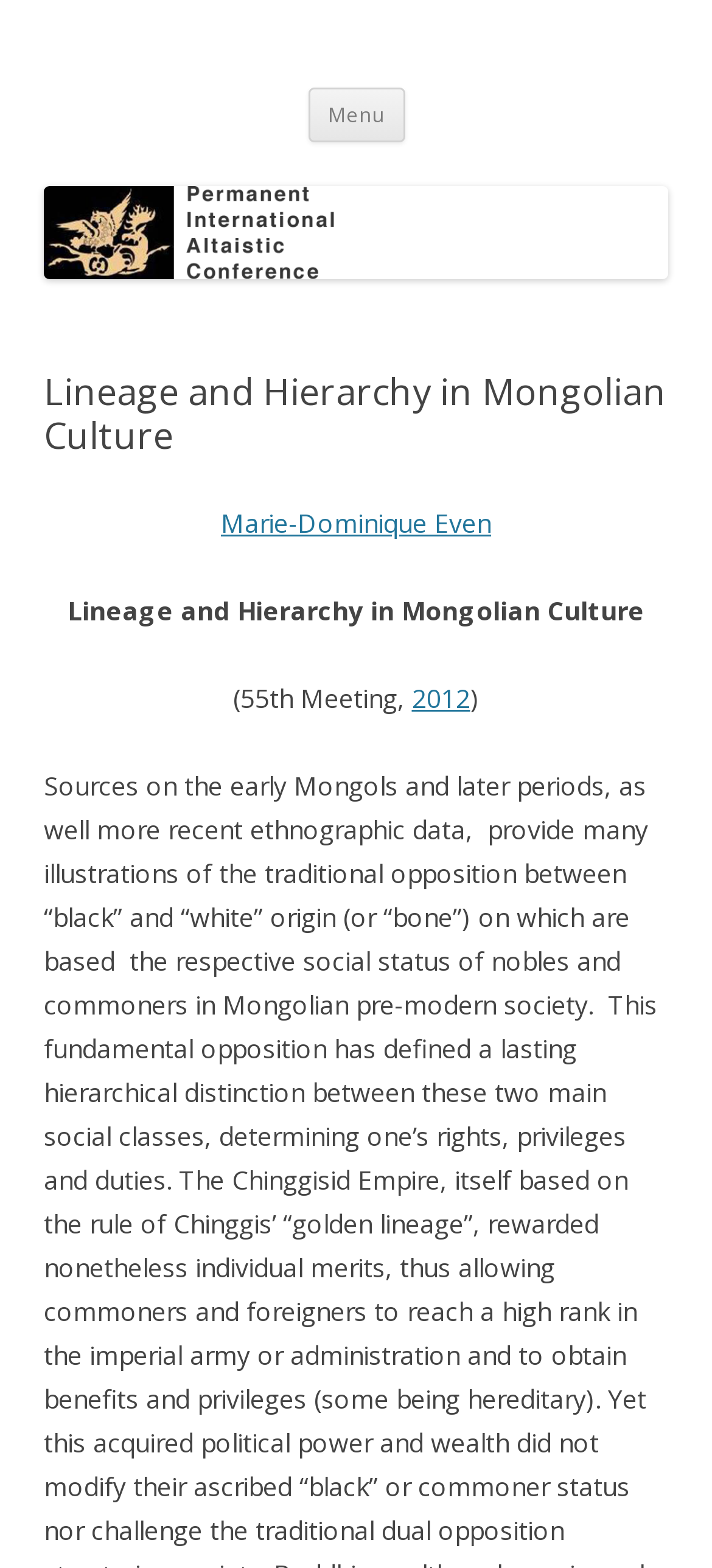Determine the bounding box coordinates for the UI element with the following description: "parent_node: Permanent International Altaistic Conference". The coordinates should be four float numbers between 0 and 1, represented as [left, top, right, bottom].

[0.062, 0.161, 0.938, 0.183]